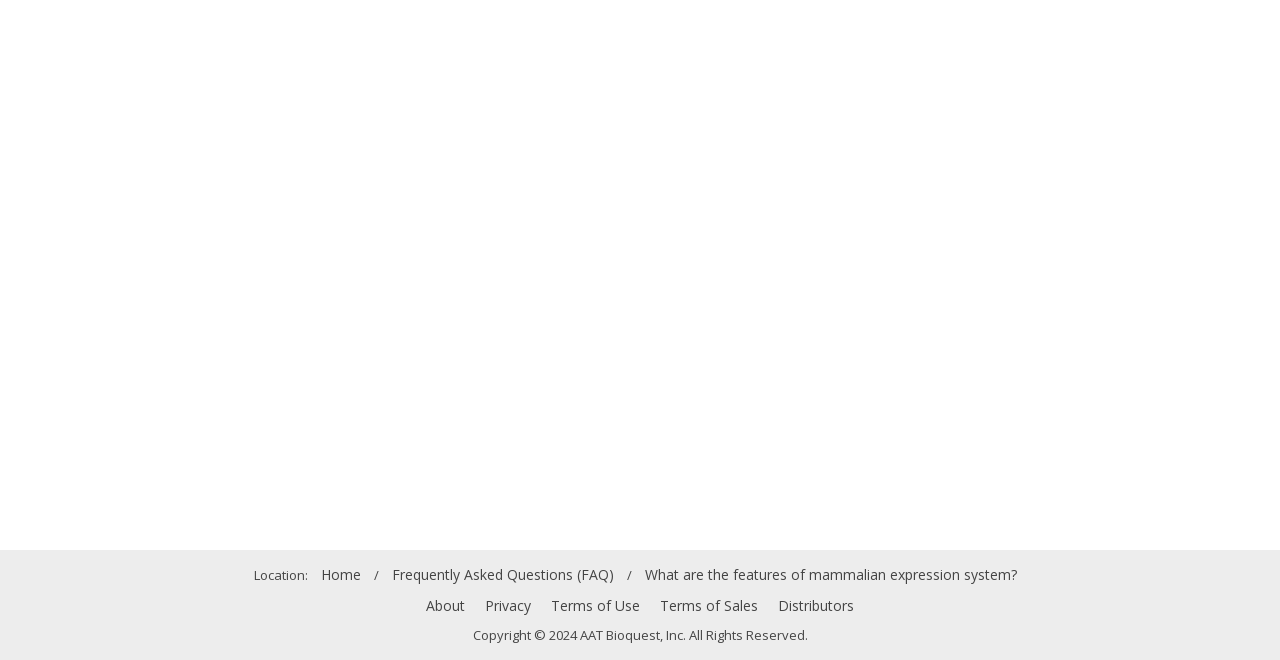Please analyze the image and give a detailed answer to the question:
What is the company name?

The company name is 'AAT Bioquest, Inc.' which is indicated by the StaticText 'AAT Bioquest, Inc. All Rights Reserved.' with bounding box coordinates [0.45, 0.948, 0.631, 0.975].